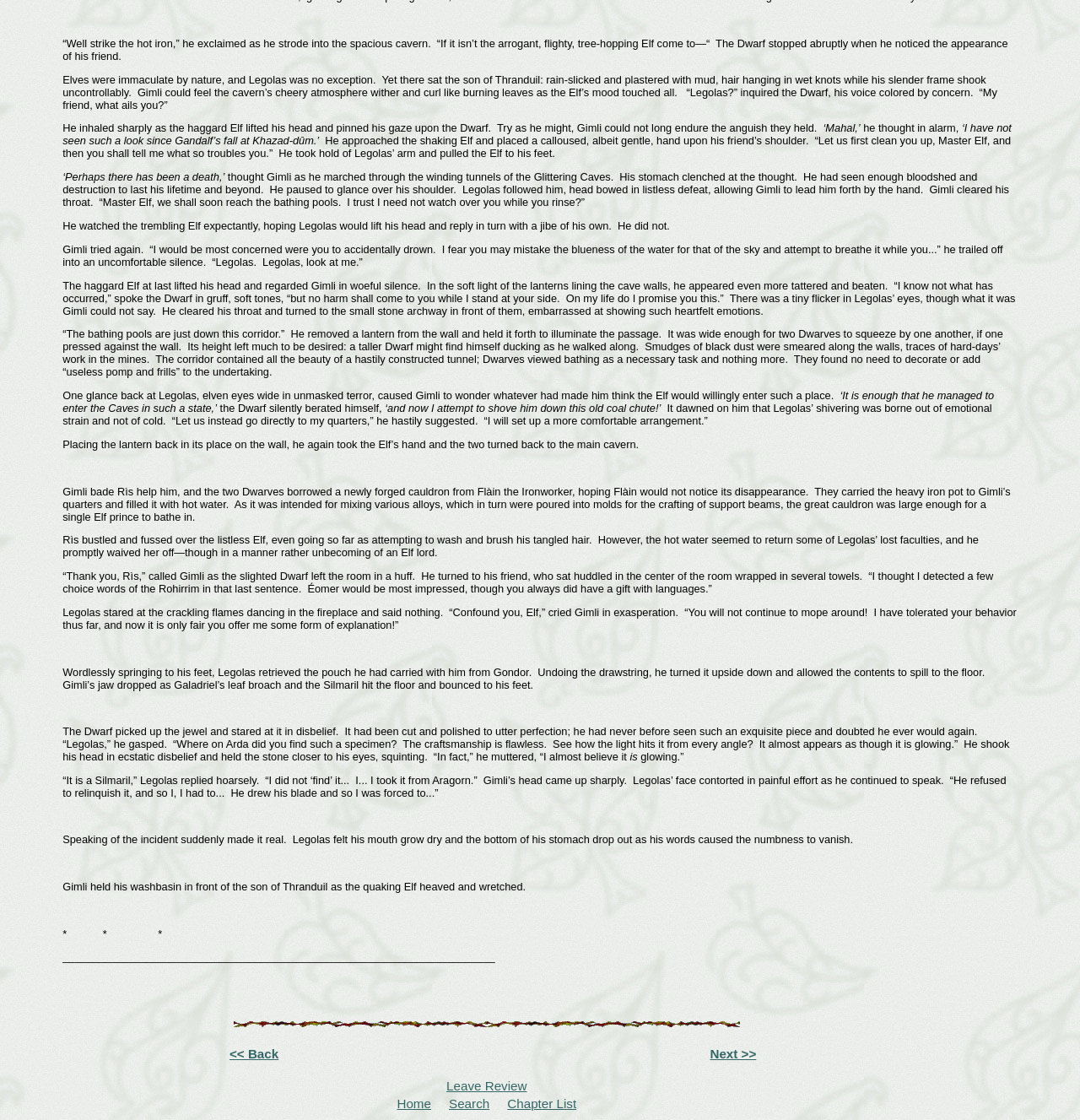Respond to the following question using a concise word or phrase: 
What is Gimli trying to do to help Legolas?

Clean him up